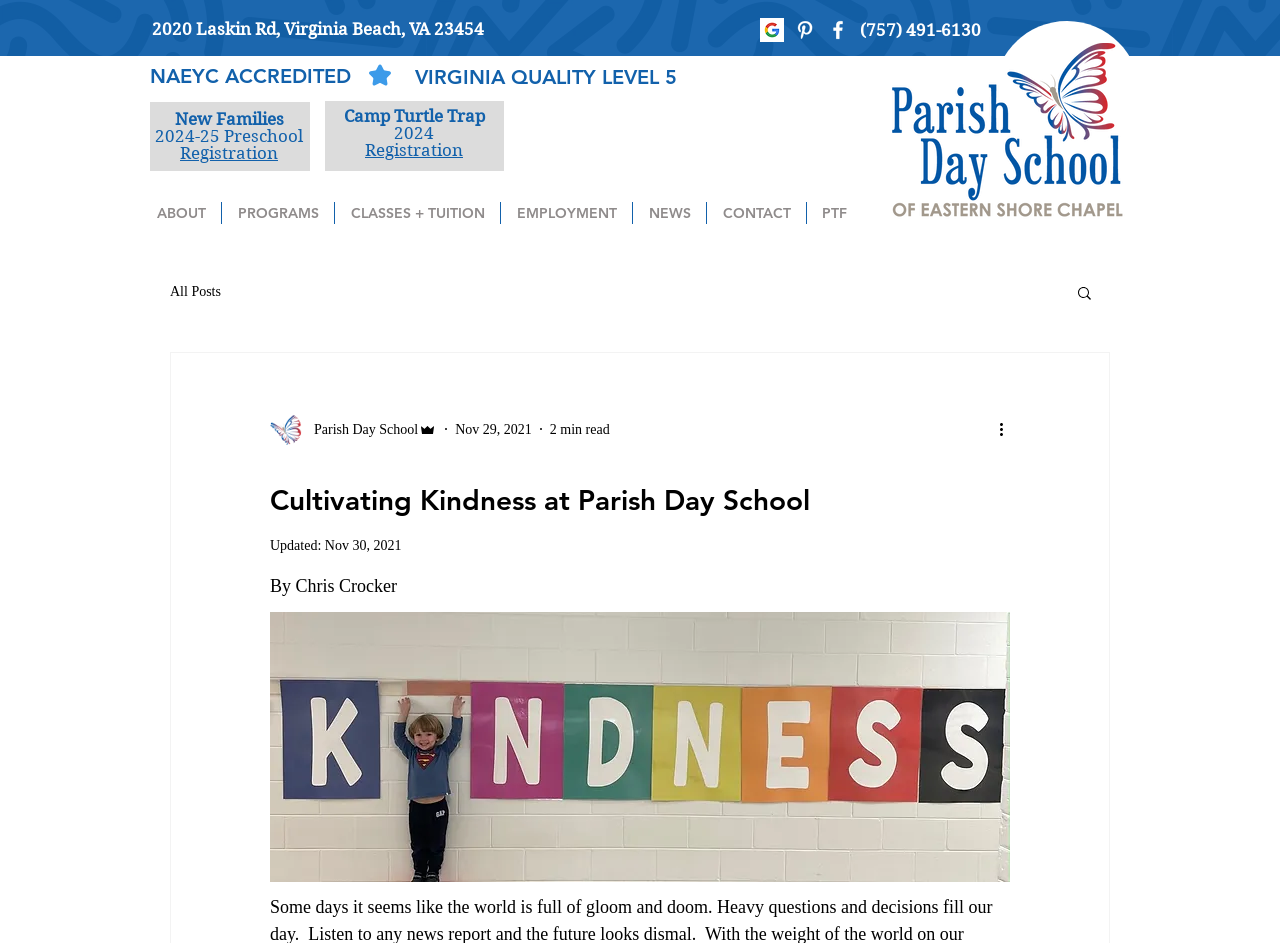Please respond in a single word or phrase: 
What is the address of Parish Day School?

2020 Laskin Rd, Virginia Beach, VA 23454